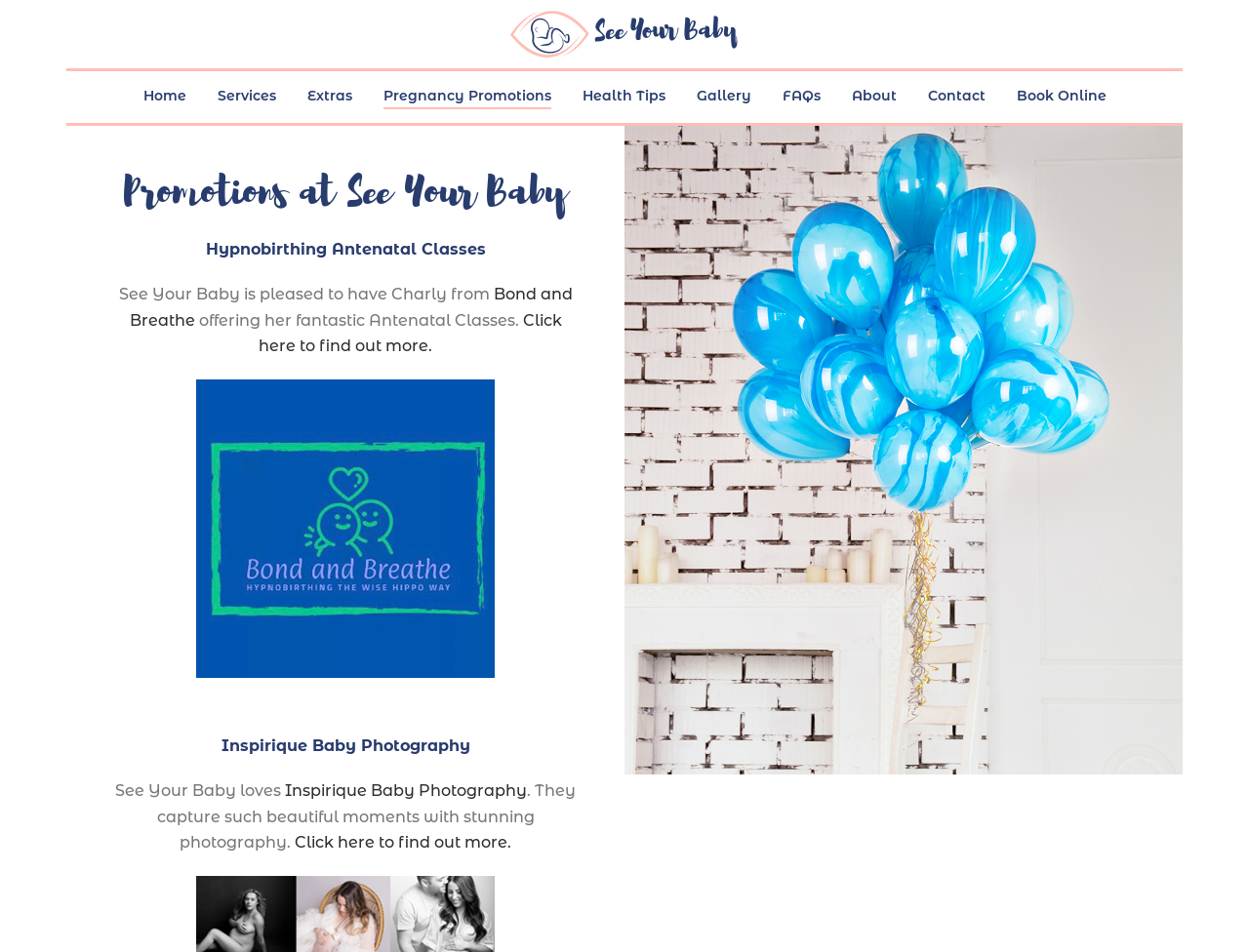Determine the main text heading of the webpage and provide its content.

Promotions at See Your Baby